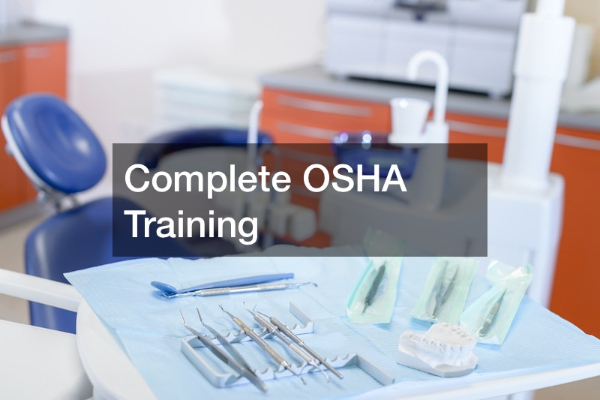Compose a detailed narrative for the image.

The image showcases a dental setting equipped with essential tools and instruments, set against a backdrop that emphasizes a professional orthodontic practice. A prominent overlay reads "Complete OSHA Training," indicating a focus on compliance and safety measures required in dental practices. In the foreground, various dental instruments are neatly arranged on a blue tray, highlighting the importance of organization and readiness in a clinical environment. The background features a dental chair and equipment, reflecting a modern dental office's ambiance, ideal for training professionals who seek to understand OSHA regulations and ensure the safety of both staff and patients. This environment underscores the crucial intersection of dental care and compliance training, providing a great starting point for those aiming to establish their own orthodontic practice.